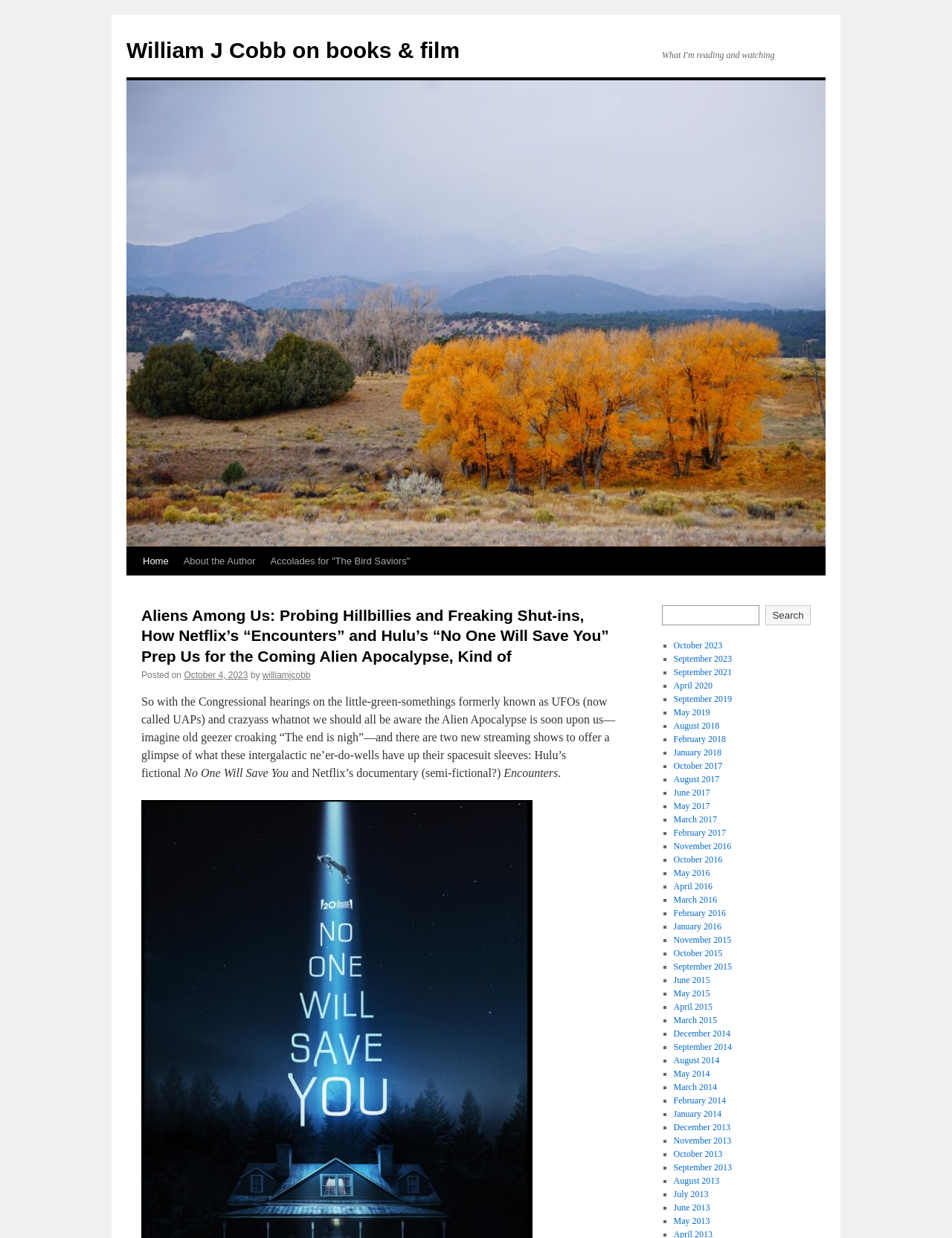Locate the headline of the webpage and generate its content.

William J Cobb on books & film